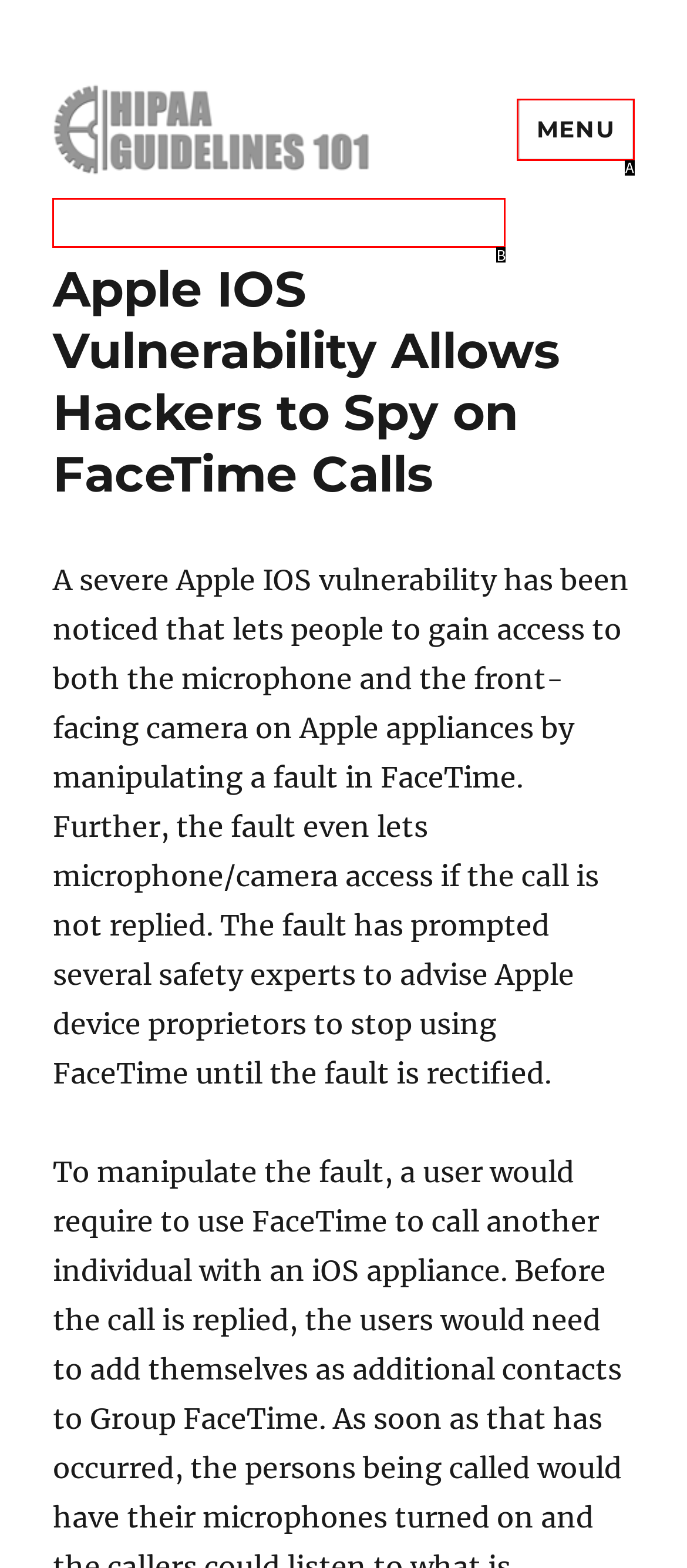Tell me which option best matches the description: Menu
Answer with the option's letter from the given choices directly.

A